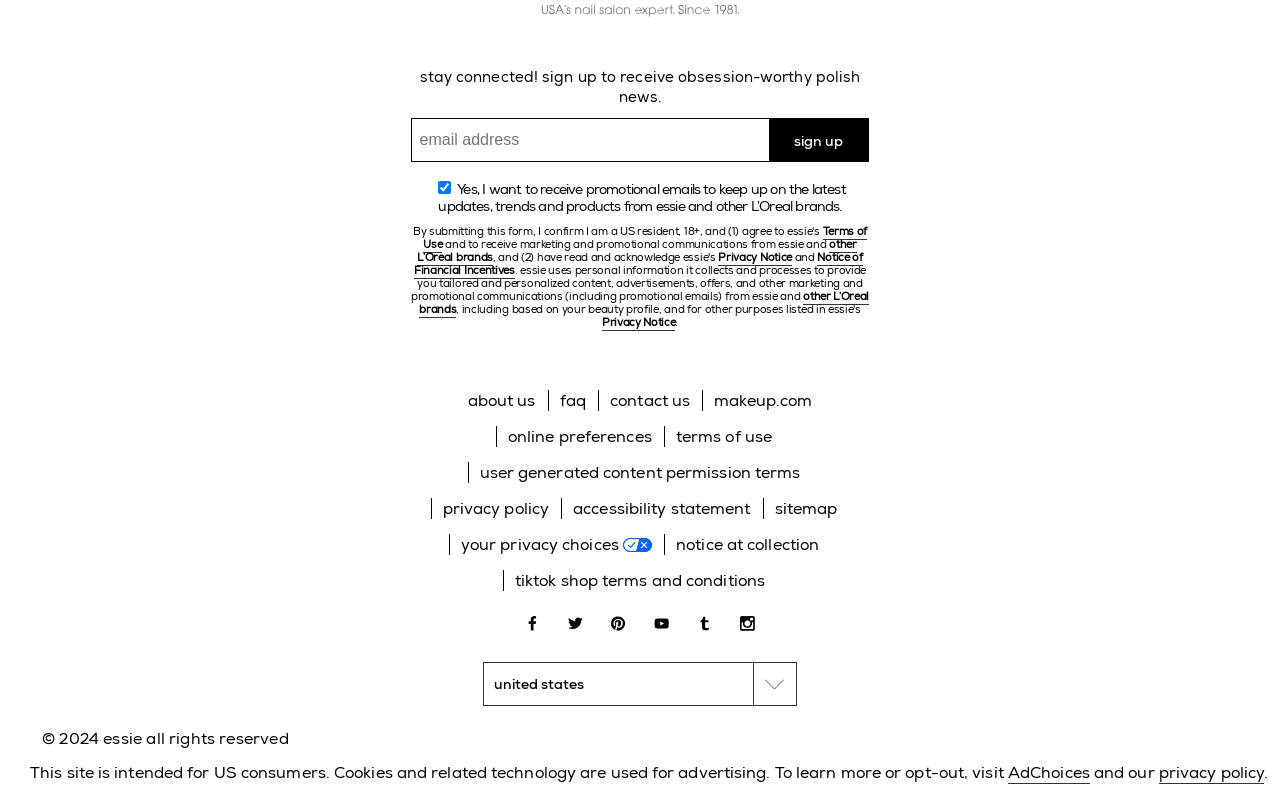Given the element description user generated content permission terms, specify the bounding box coordinates of the corresponding UI element in the format (top-left x, top-left y, bottom-right x, bottom-right y). All values must be between 0 and 1.

[0.367, 0.579, 0.633, 0.606]